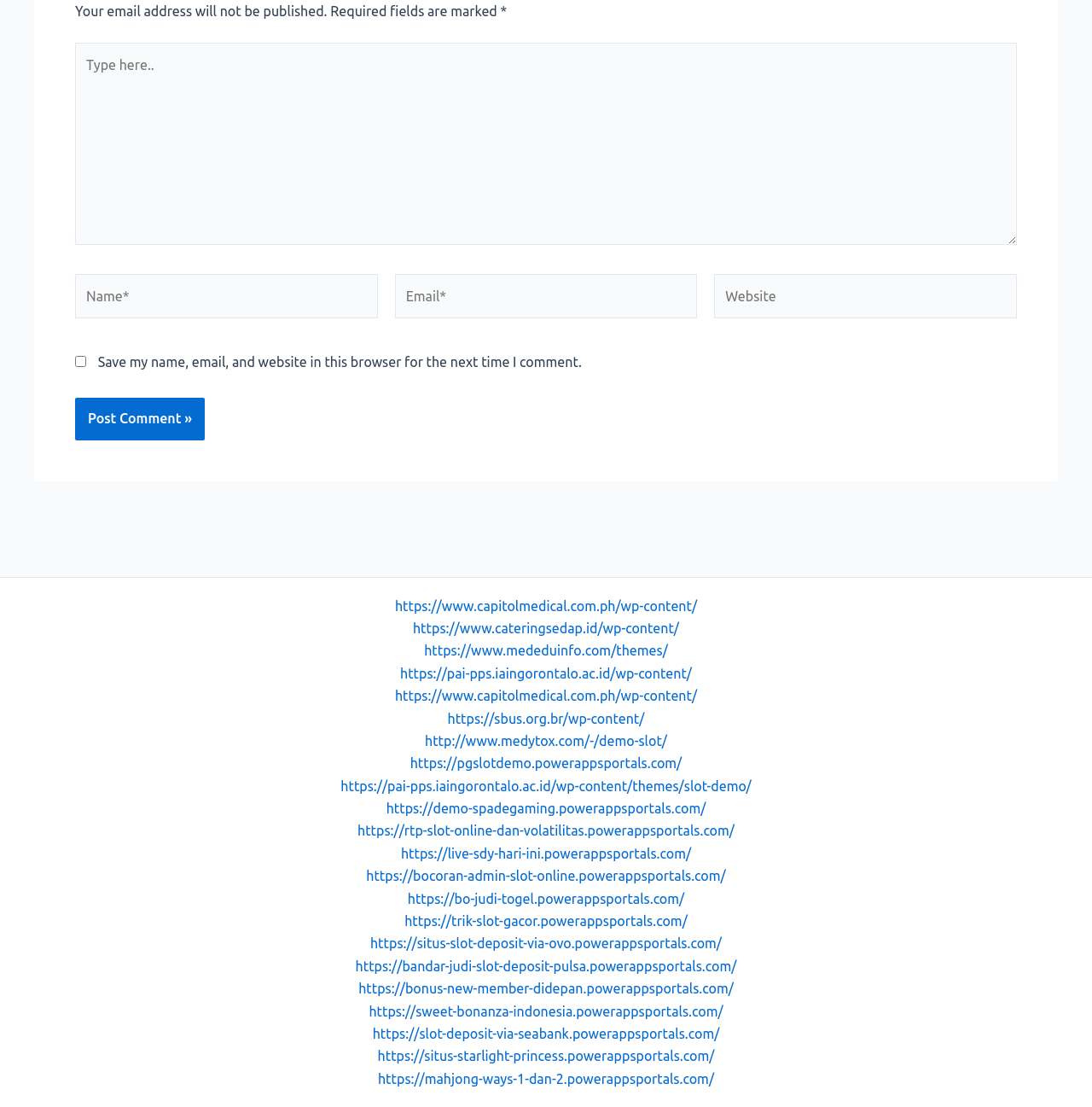What is the button at the bottom of the form for?
Refer to the image and provide a thorough answer to the question.

The button at the bottom of the form is labeled 'Post Comment »' which suggests that its purpose is to submit the user's comment.